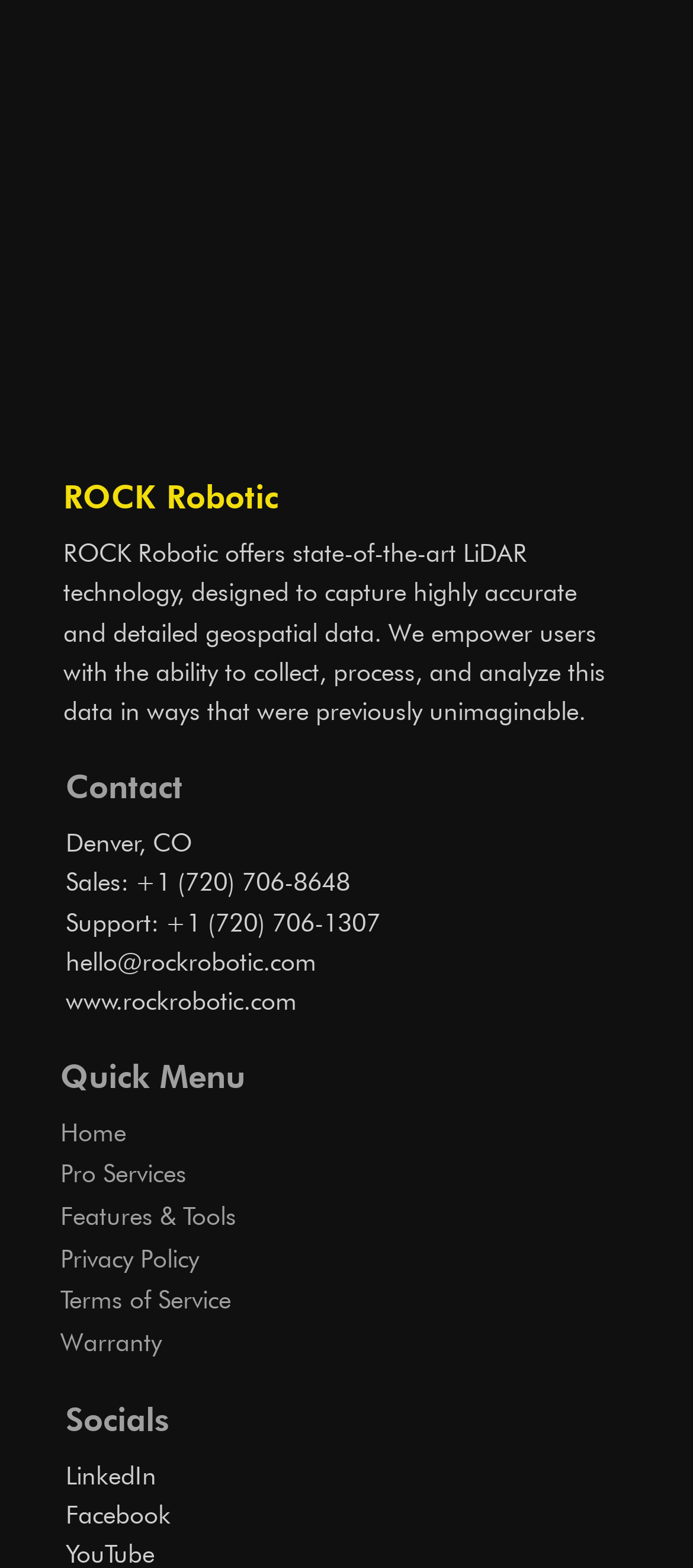Observe the image and answer the following question in detail: What is the location of the company?

The location of the company can be found in the StaticText element with the text 'Denver, CO' which is located at the middle of the webpage.